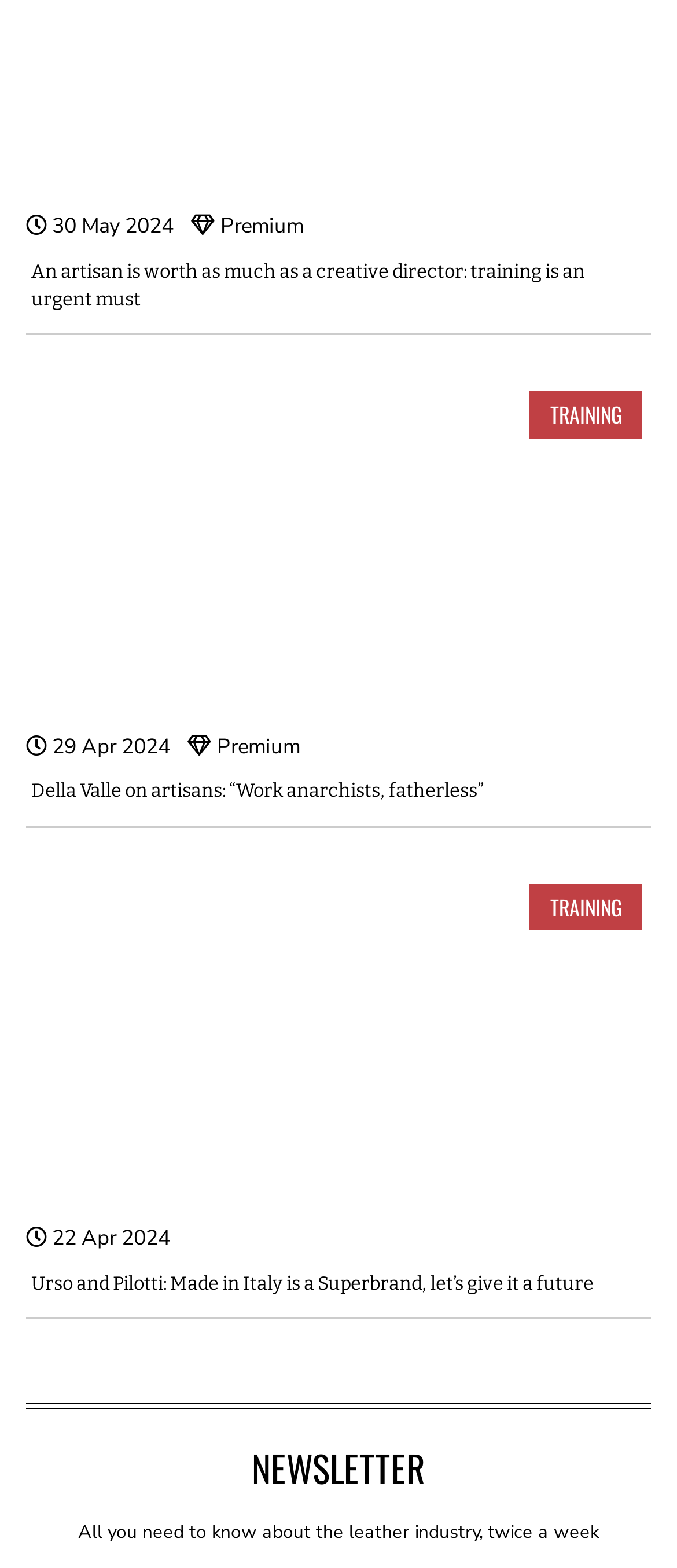Identify the bounding box of the HTML element described here: "Training". Provide the coordinates as four float numbers between 0 and 1: [left, top, right, bottom].

[0.782, 0.563, 0.949, 0.593]